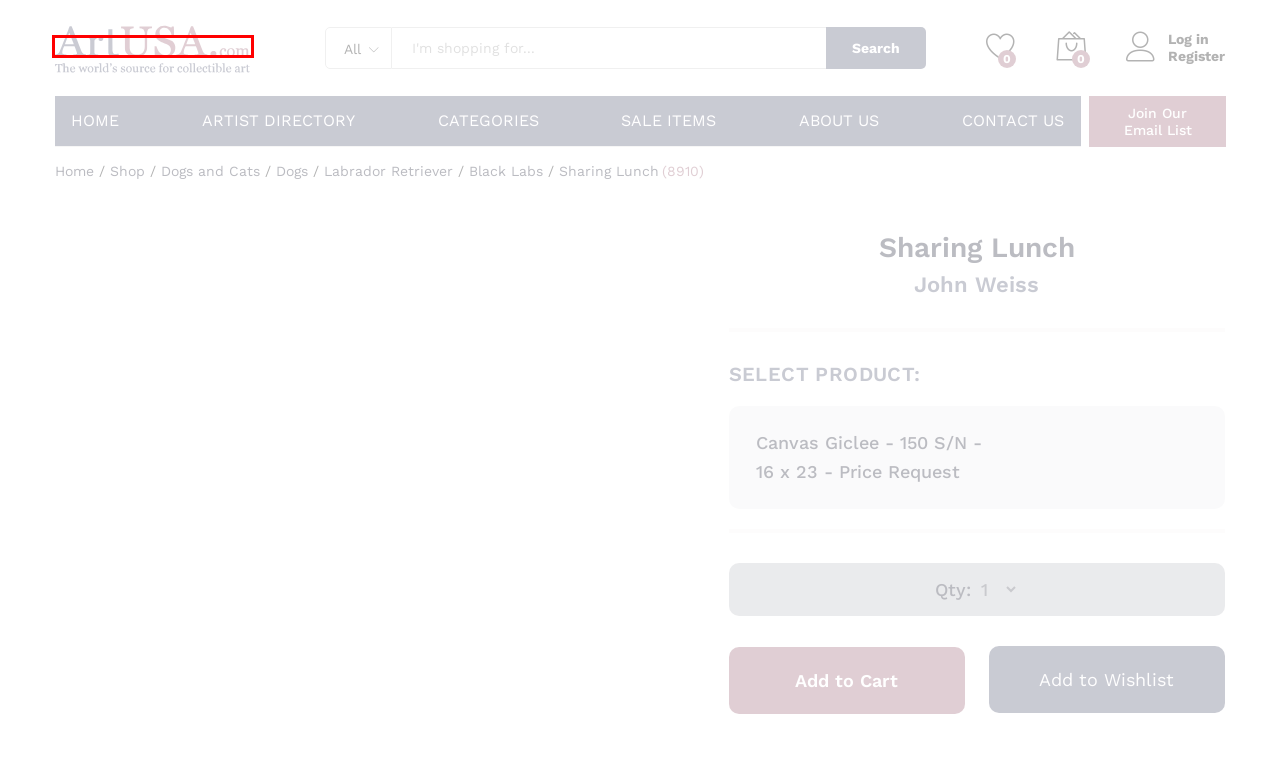You have been given a screenshot of a webpage with a red bounding box around a UI element. Select the most appropriate webpage description for the new webpage that appears after clicking the element within the red bounding box. The choices are:
A. Categories - ArtUSA
B. ArtUSA.com - The World's Source for Collectible Art
C. Contact Us - ArtUSA
D. About Us - ArtUSA
E. Wishlist - ArtUSA
F. Cart - ArtUSA
G. My Account - ArtUSA
H. Dogs And Cats

B